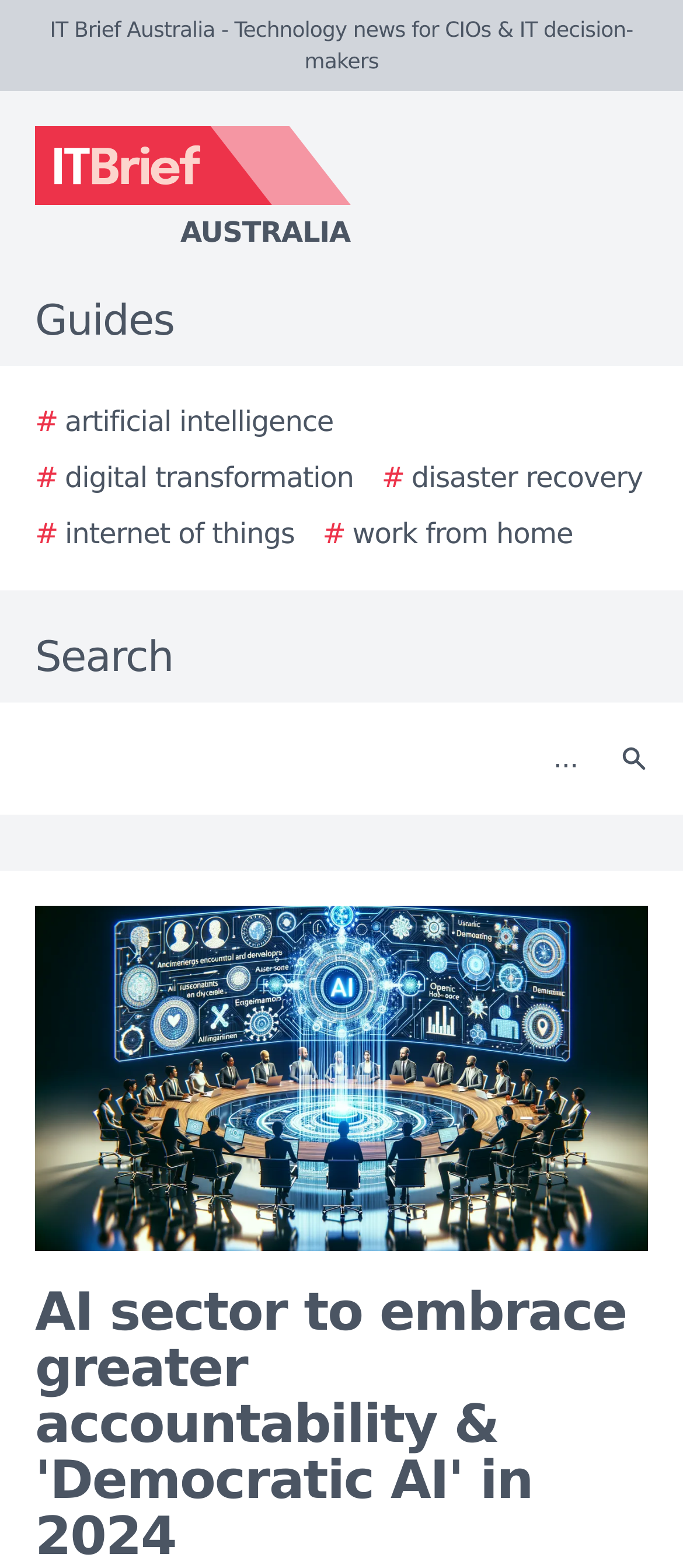What are the categories available for searching?
Observe the image and answer the question with a one-word or short phrase response.

AI, digital transformation, disaster recovery, internet of things, work from home